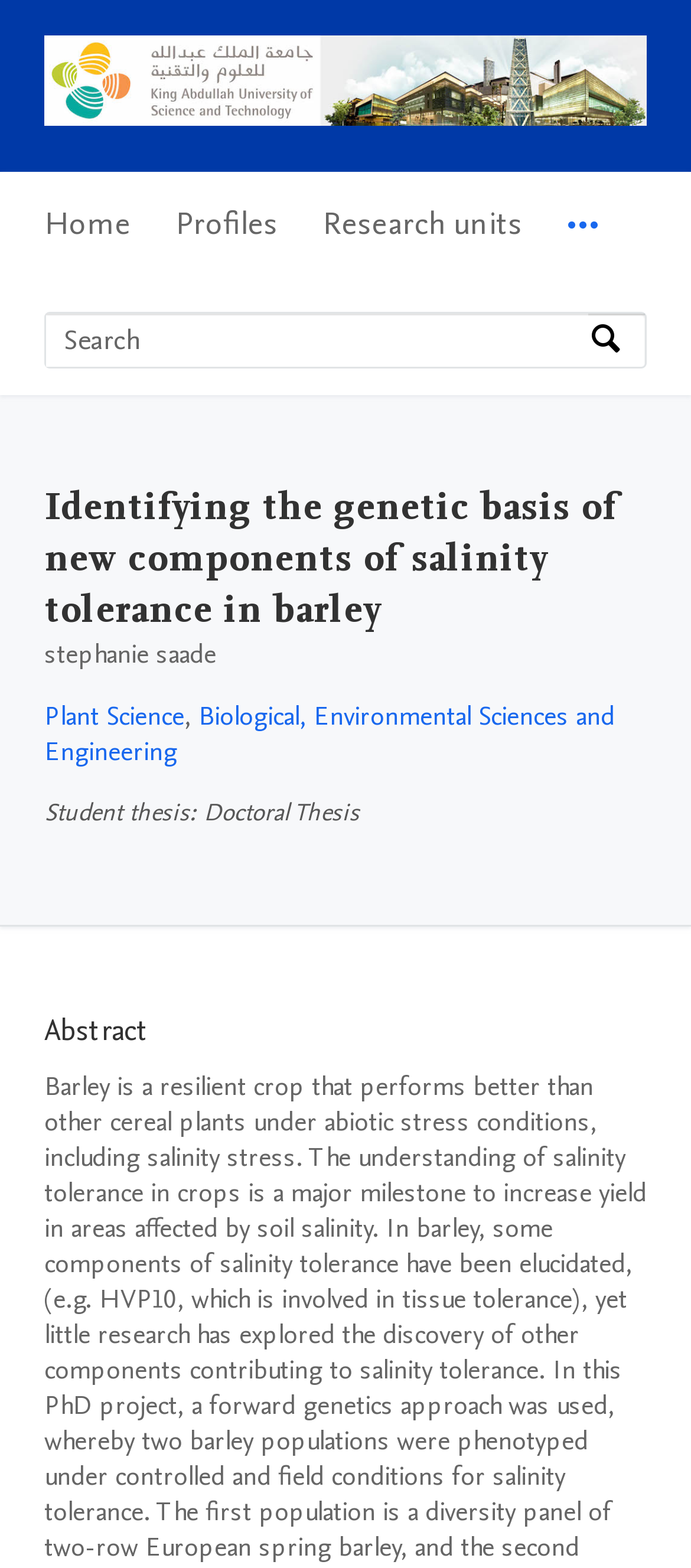Find the bounding box coordinates of the clickable element required to execute the following instruction: "Search by expertise, name or affiliation". Provide the coordinates as four float numbers between 0 and 1, i.e., [left, top, right, bottom].

[0.067, 0.2, 0.851, 0.234]